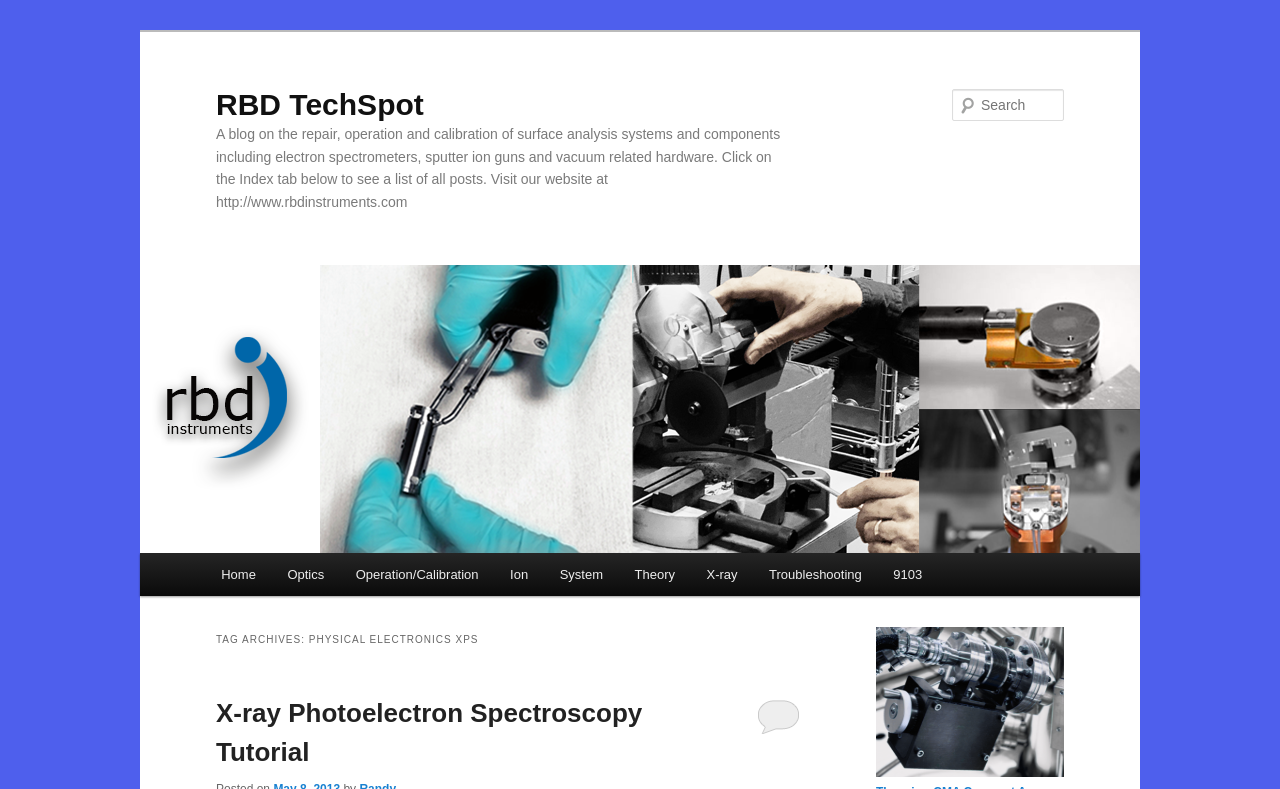What is the name of the company associated with this blog?
Carefully analyze the image and provide a thorough answer to the question.

The name of the company associated with this blog can be found in the heading 'A blog on the repair, operation and calibration of surface analysis systems and components including electron spectrometers, sputter ion guns and vacuum related hardware. Click on the Index tab below to see a list of all posts. Visit our website at http://www.rbdinstruments.com' which mentions the company website as http://www.rbdinstruments.com, implying that the company name is RBD Instruments.